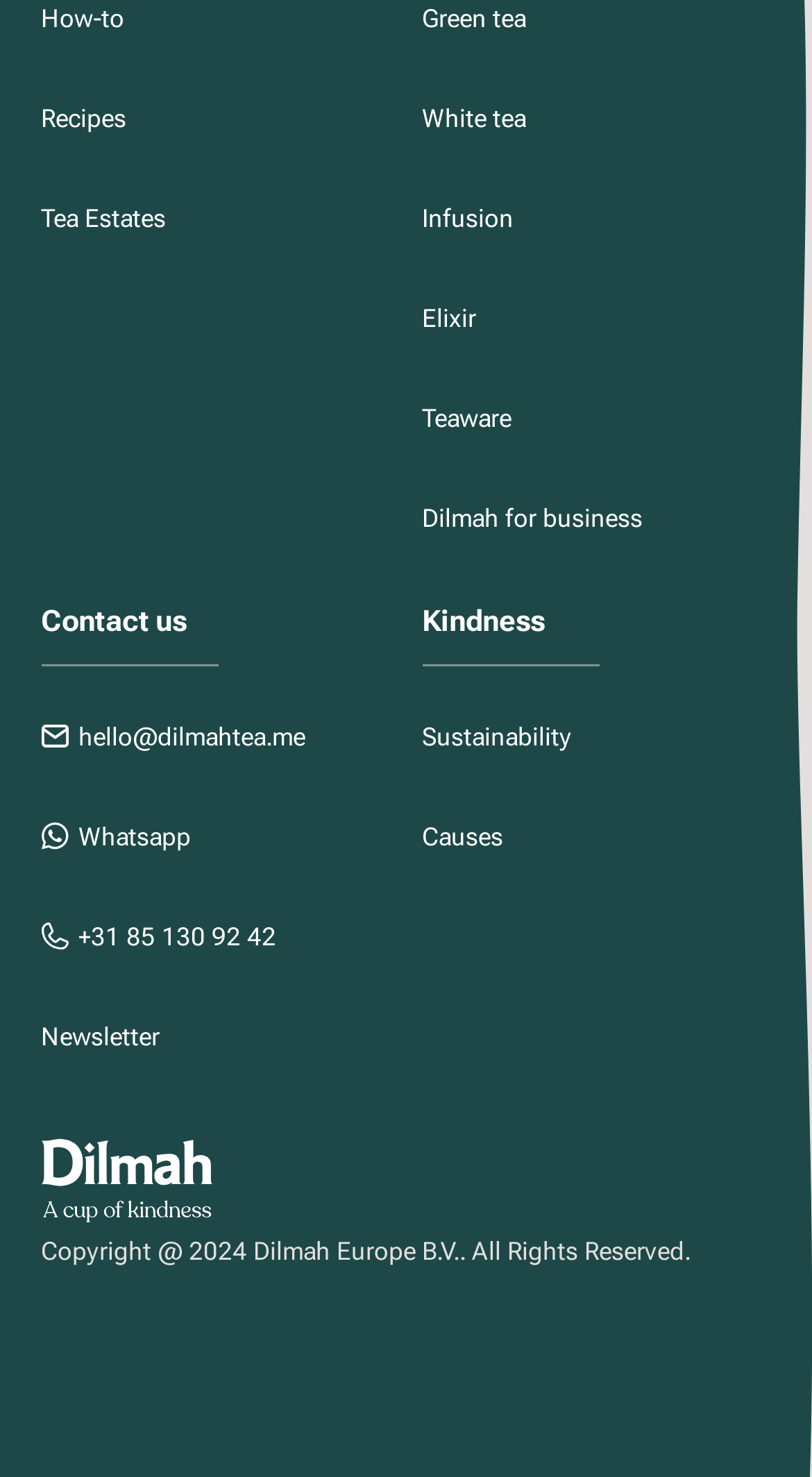Refer to the screenshot and answer the following question in detail:
How many headings are there on the webpage?

I searched for headings on the webpage and found two: 'Contact us' and 'Kindness'.